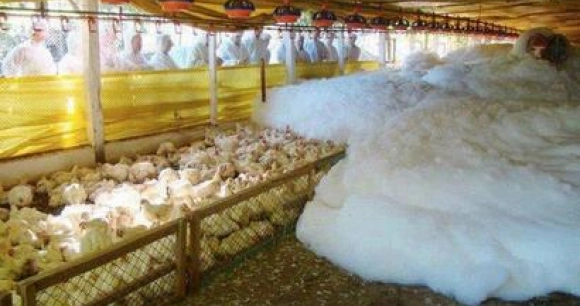Please give a short response to the question using one word or a phrase:
What are the individuals in protective clothing doing?

Observing or managing